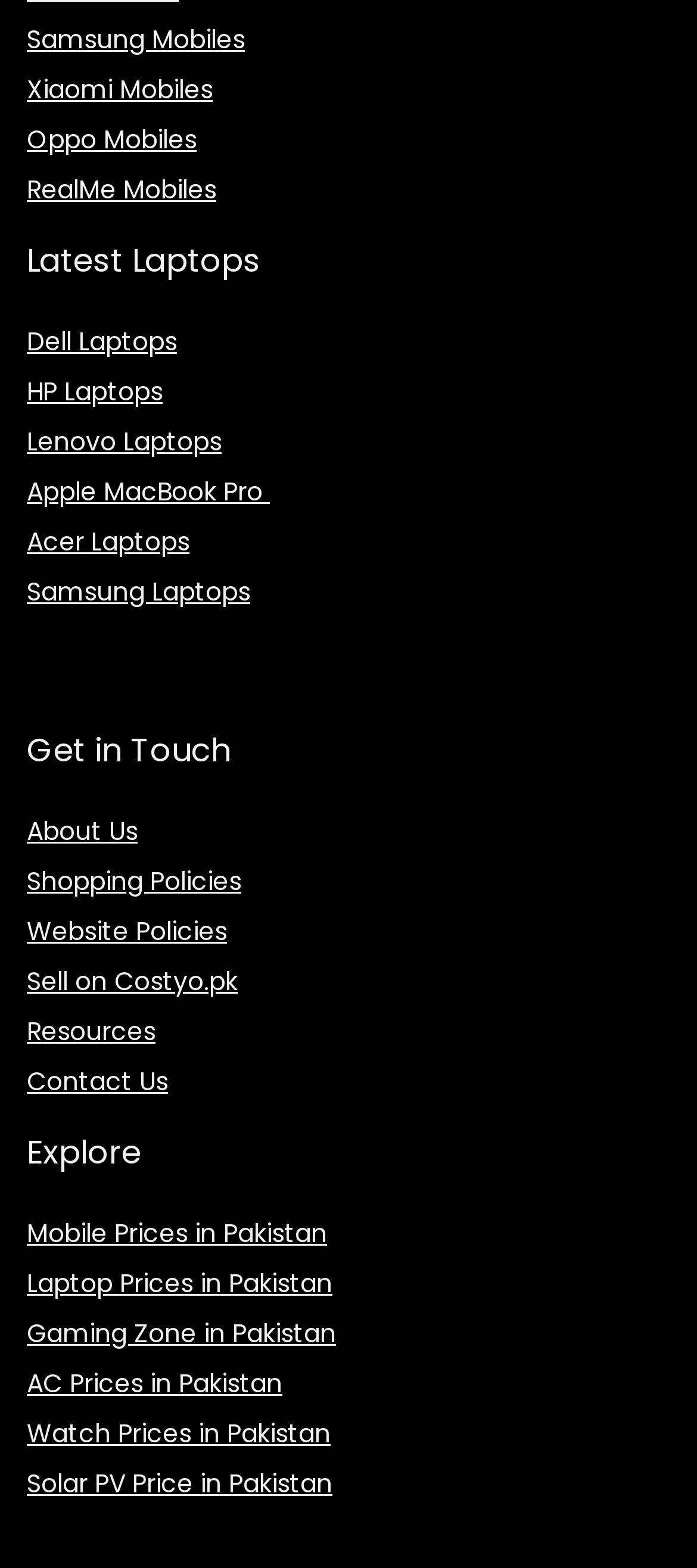What type of products are listed at the top?
Using the image, give a concise answer in the form of a single word or short phrase.

Mobiles